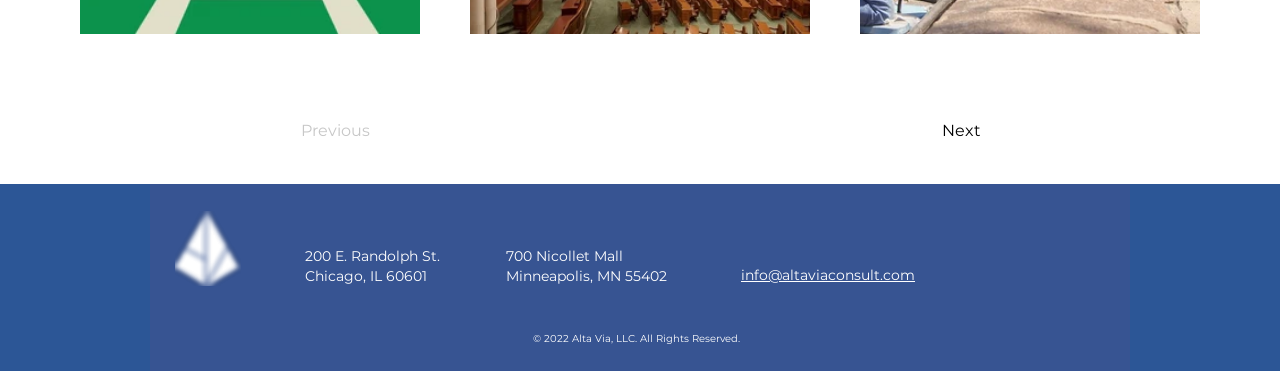With reference to the screenshot, provide a detailed response to the question below:
What social media platforms does Alta Via have?

I found the social media platforms by looking at the list element on the webpage, specifically the one that says 'Social Bar' which contains links to LinkedIn, Facebook, and Instagram.